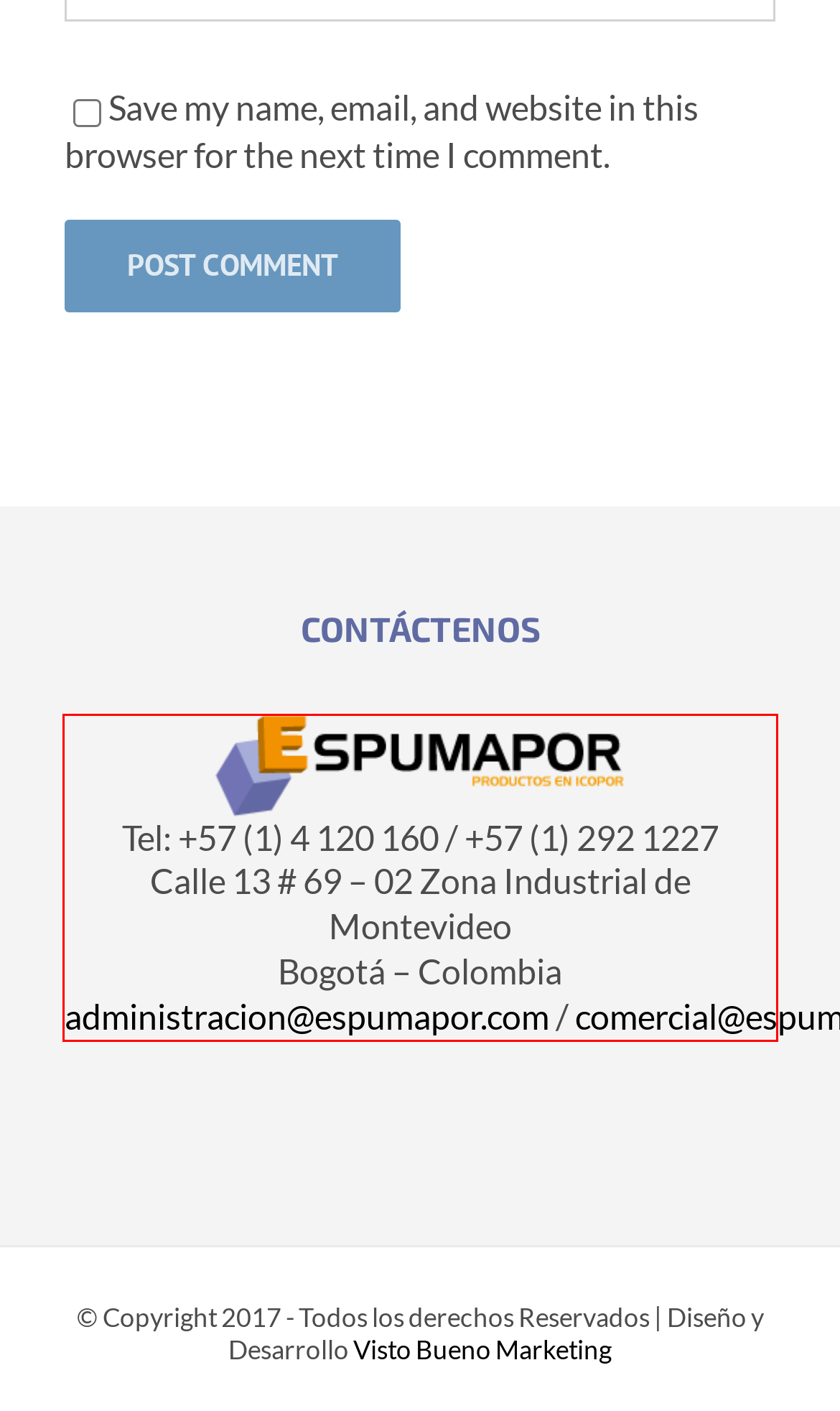Please look at the webpage screenshot and extract the text enclosed by the red bounding box.

Tel: +57 (1) 4 120 160 / +57 (1) 292 1227 Calle 13 # 69 – 02 Zona Industrial de Montevideo Bogotá – Colombia administracion@espumapor.com / comercial@espumapor.com